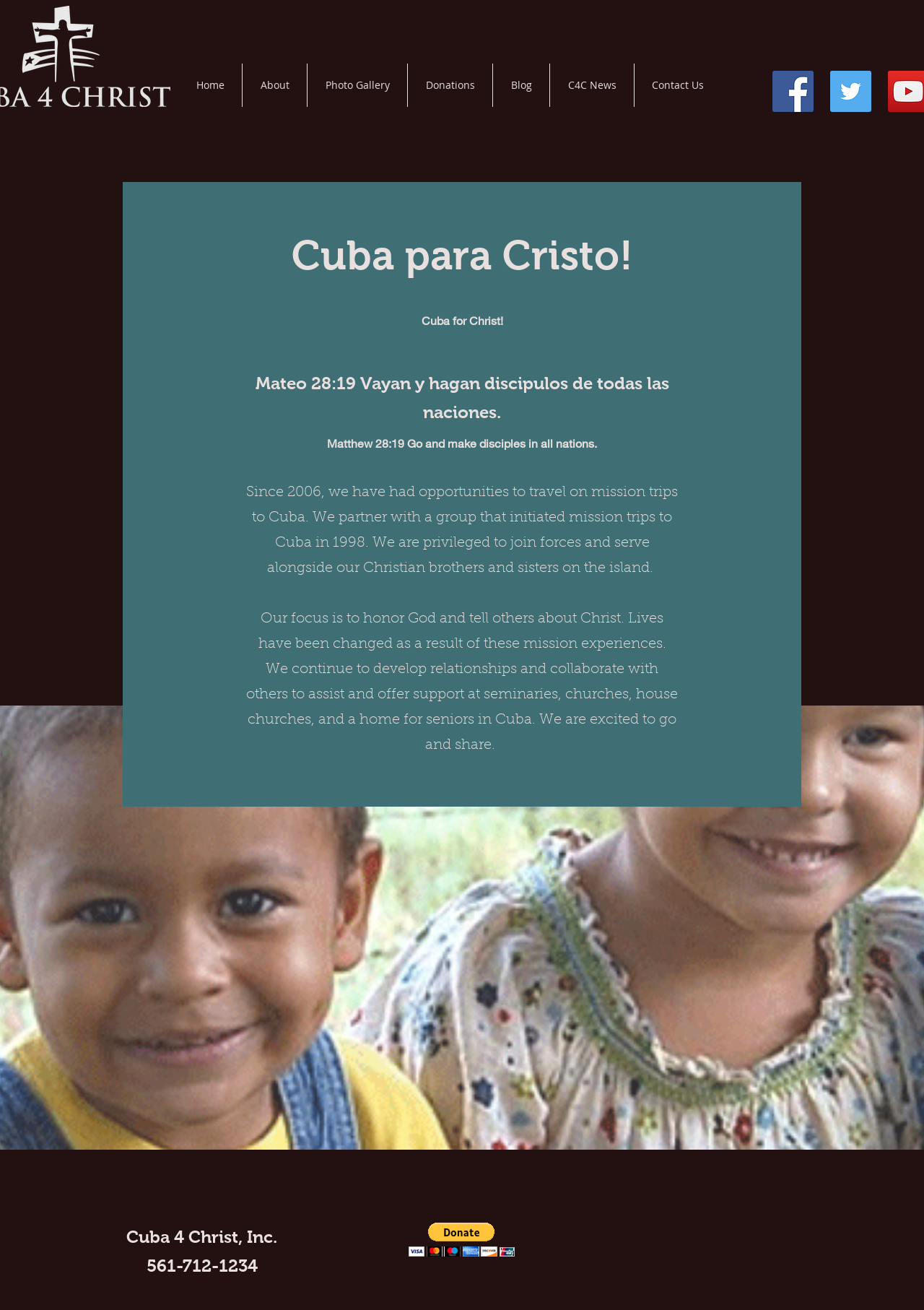Using the information from the screenshot, answer the following question thoroughly:
What is the language of the Bible verse mentioned?

The webpage displays a Bible verse, Mateo 28:19, in Spanish, followed by its English translation, Matthew 28:19, indicating that the organization is targeting a bilingual audience.